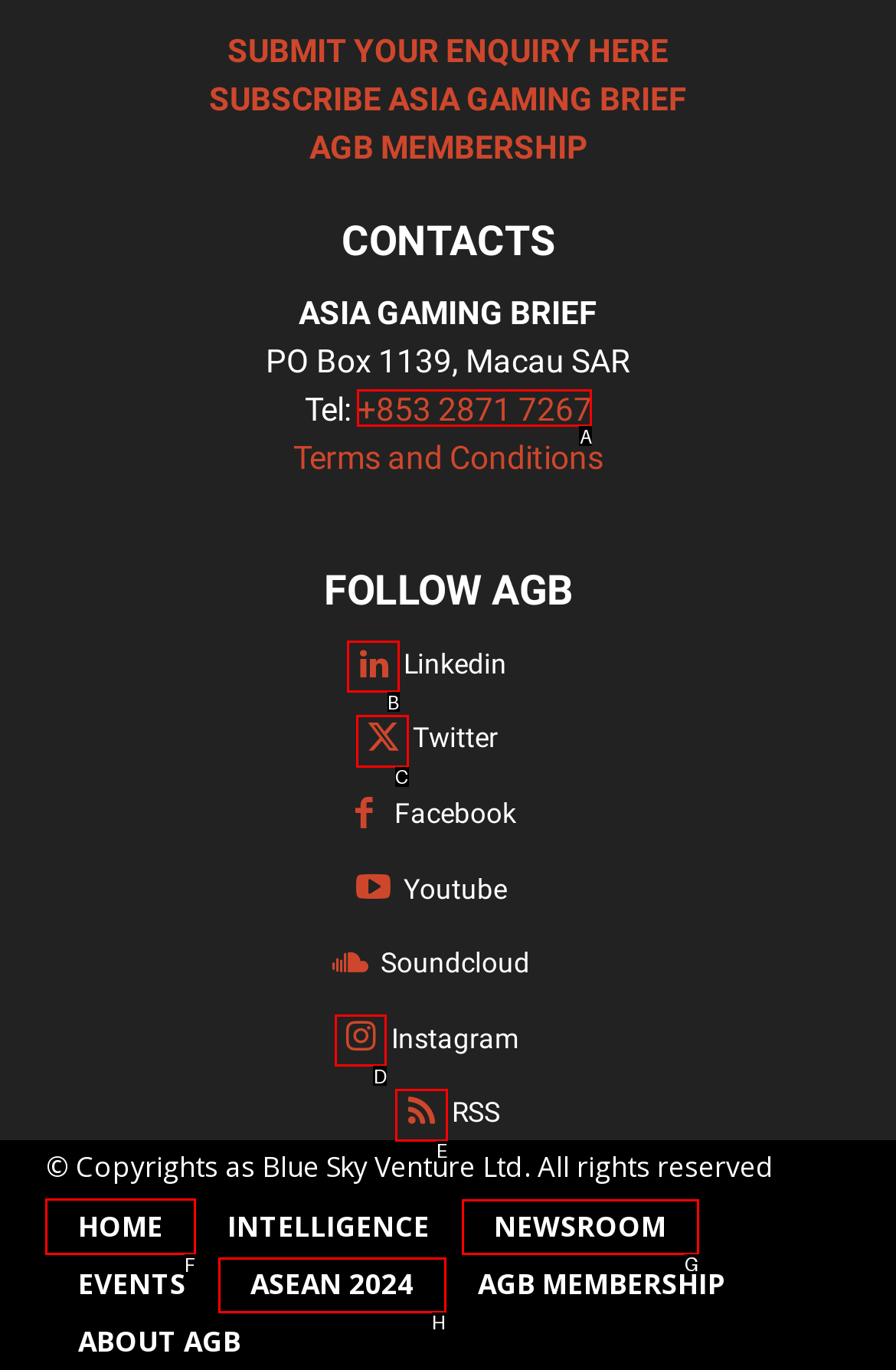Figure out which option to click to perform the following task: Go to home page
Provide the letter of the correct option in your response.

F